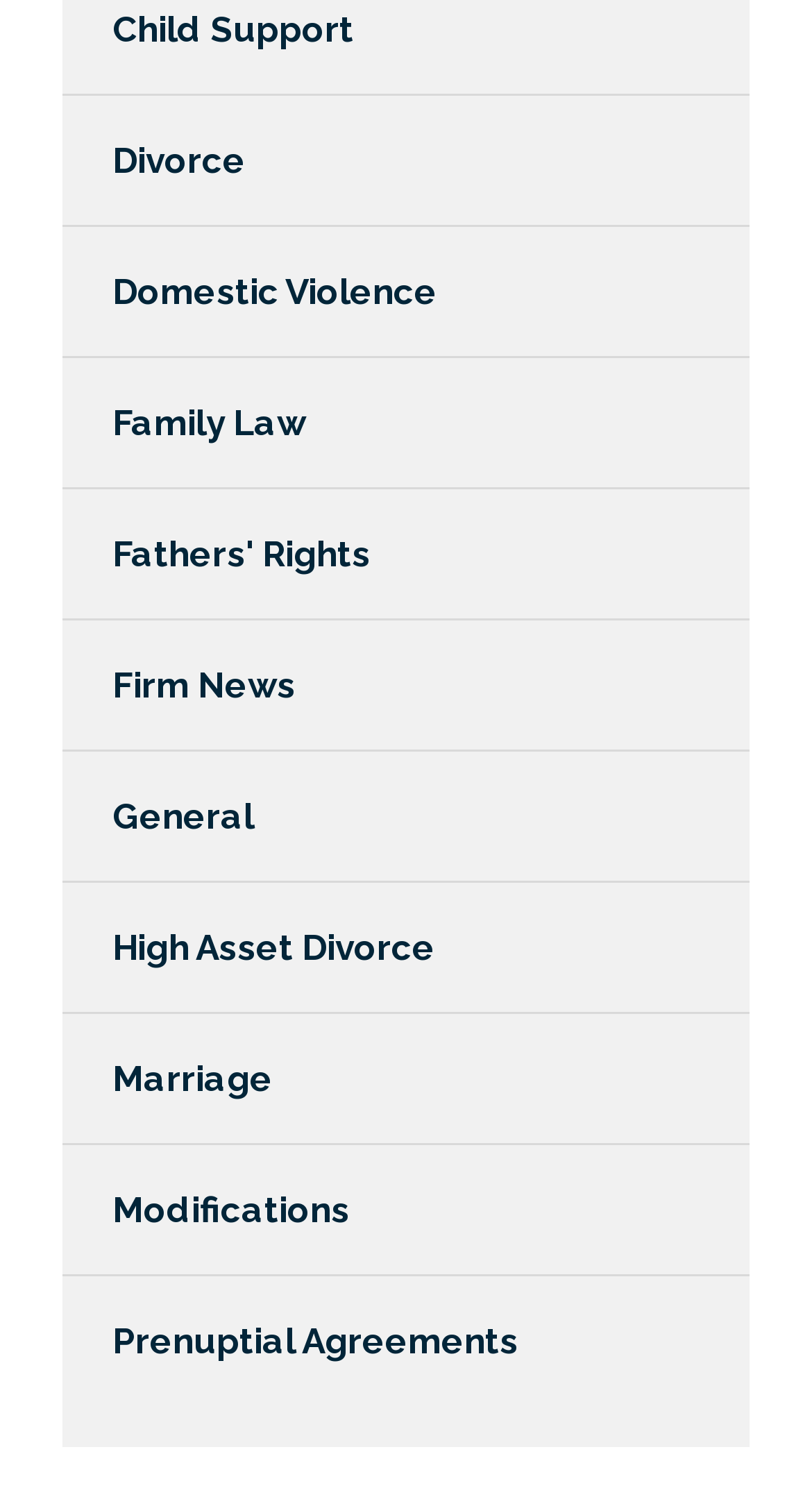Pinpoint the bounding box coordinates of the element you need to click to execute the following instruction: "Explore 'Family Law' options". The bounding box should be represented by four float numbers between 0 and 1, in the format [left, top, right, bottom].

[0.077, 0.239, 0.923, 0.327]